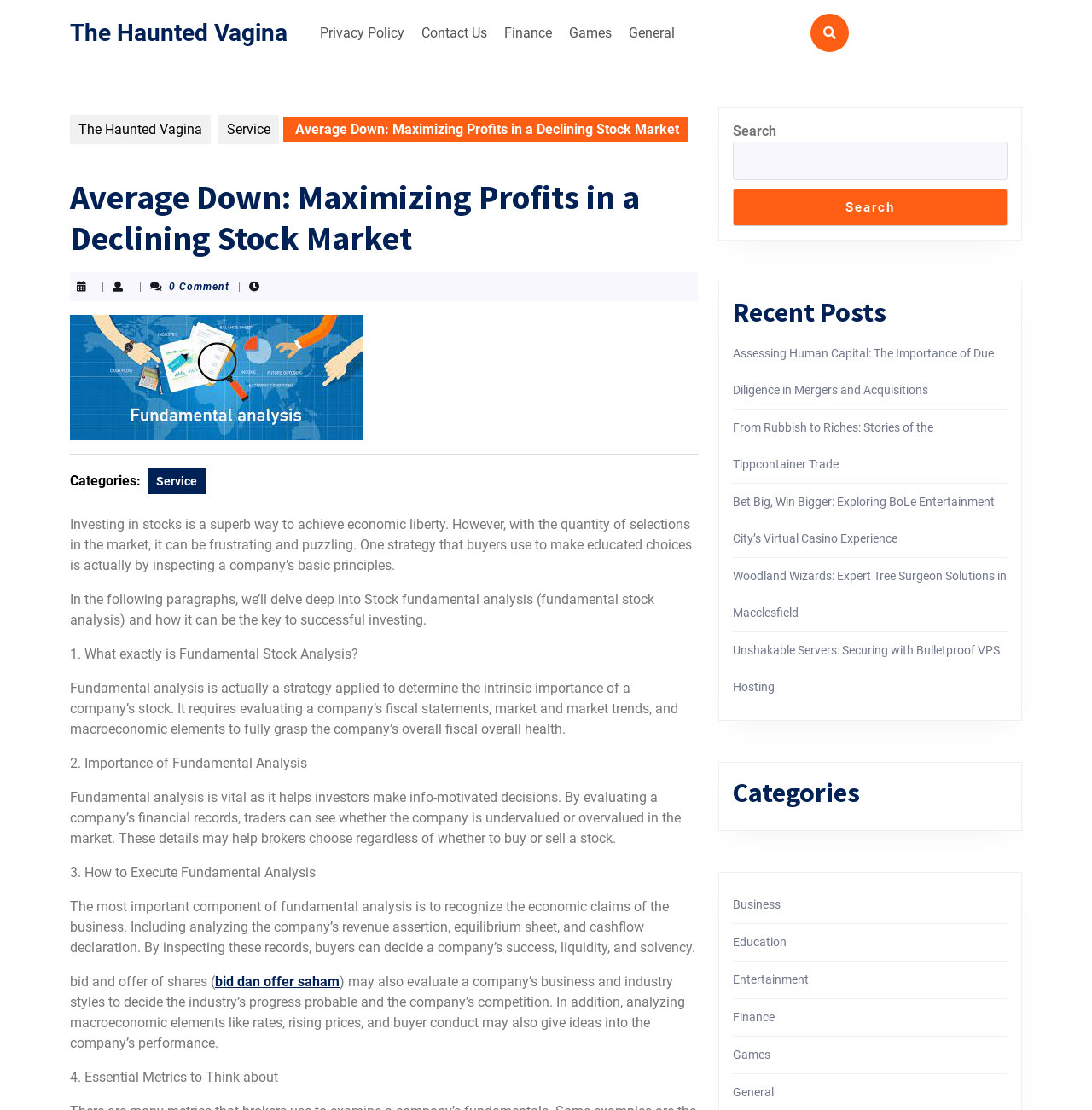Provide the bounding box coordinates for the UI element described in this sentence: "Business". The coordinates should be four float values between 0 and 1, i.e., [left, top, right, bottom].

[0.671, 0.808, 0.715, 0.821]